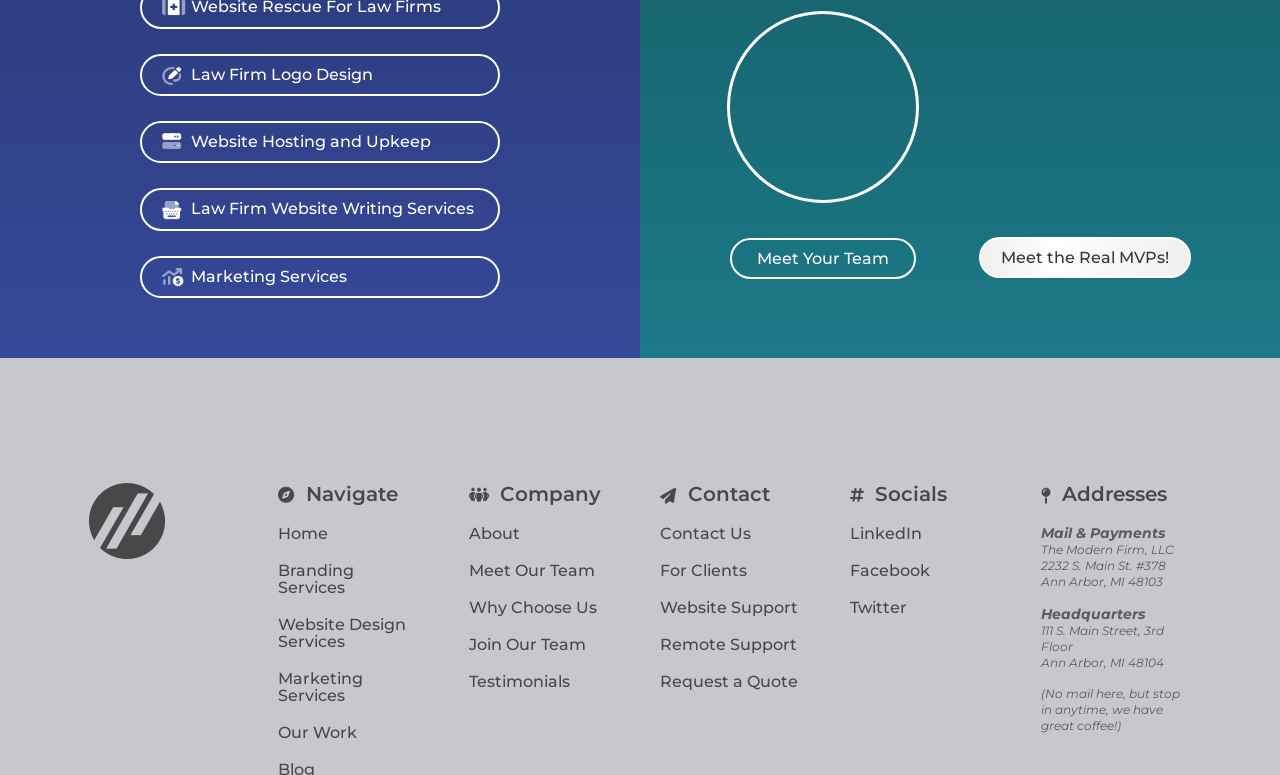Indicate the bounding box coordinates of the element that needs to be clicked to satisfy the following instruction: "Navigate to Website Design Services". The coordinates should be four float numbers between 0 and 1, i.e., [left, top, right, bottom].

[0.217, 0.793, 0.317, 0.84]